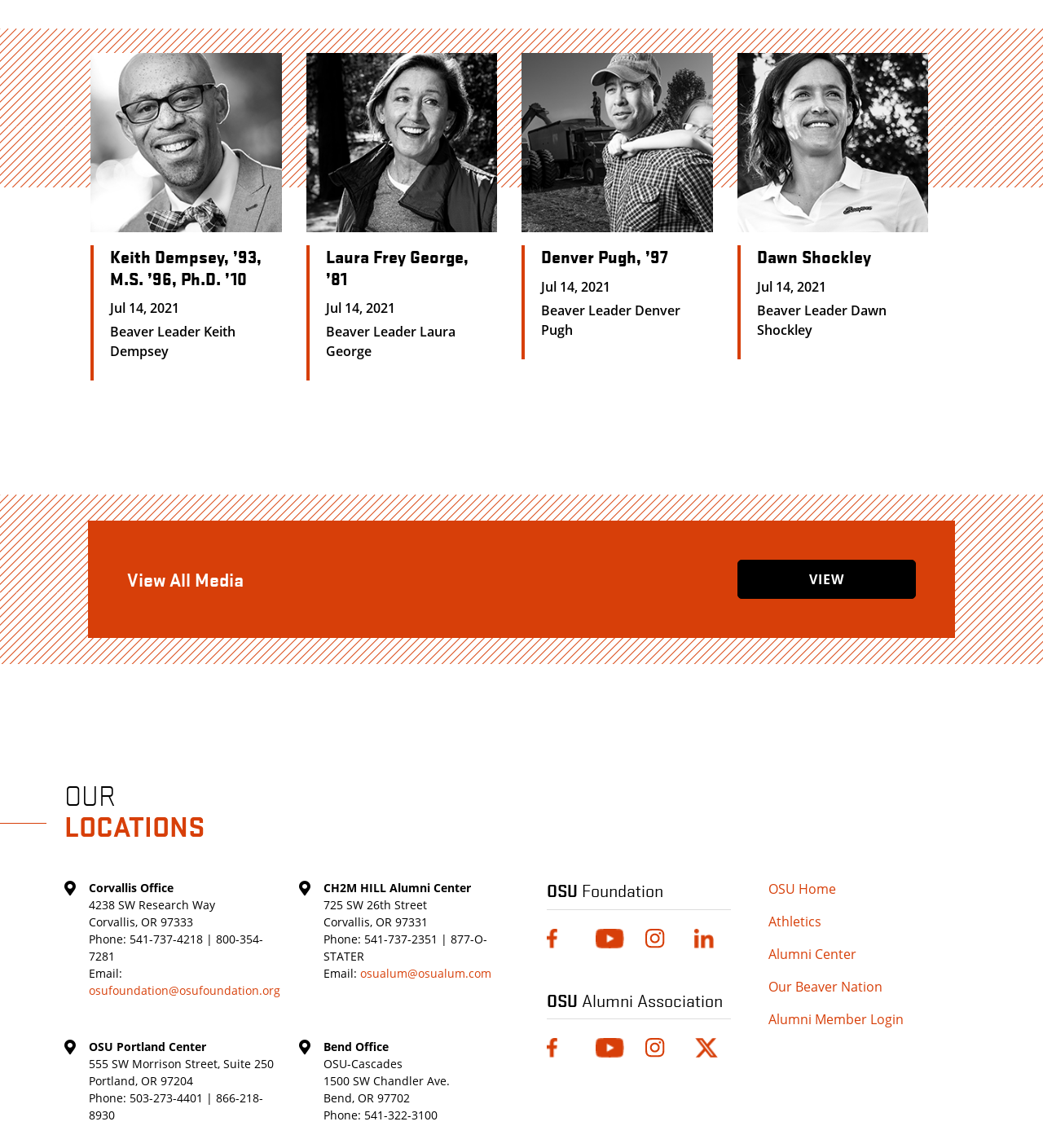Locate the bounding box coordinates of the clickable area needed to fulfill the instruction: "Contact Corvallis Office".

[0.085, 0.811, 0.124, 0.825]